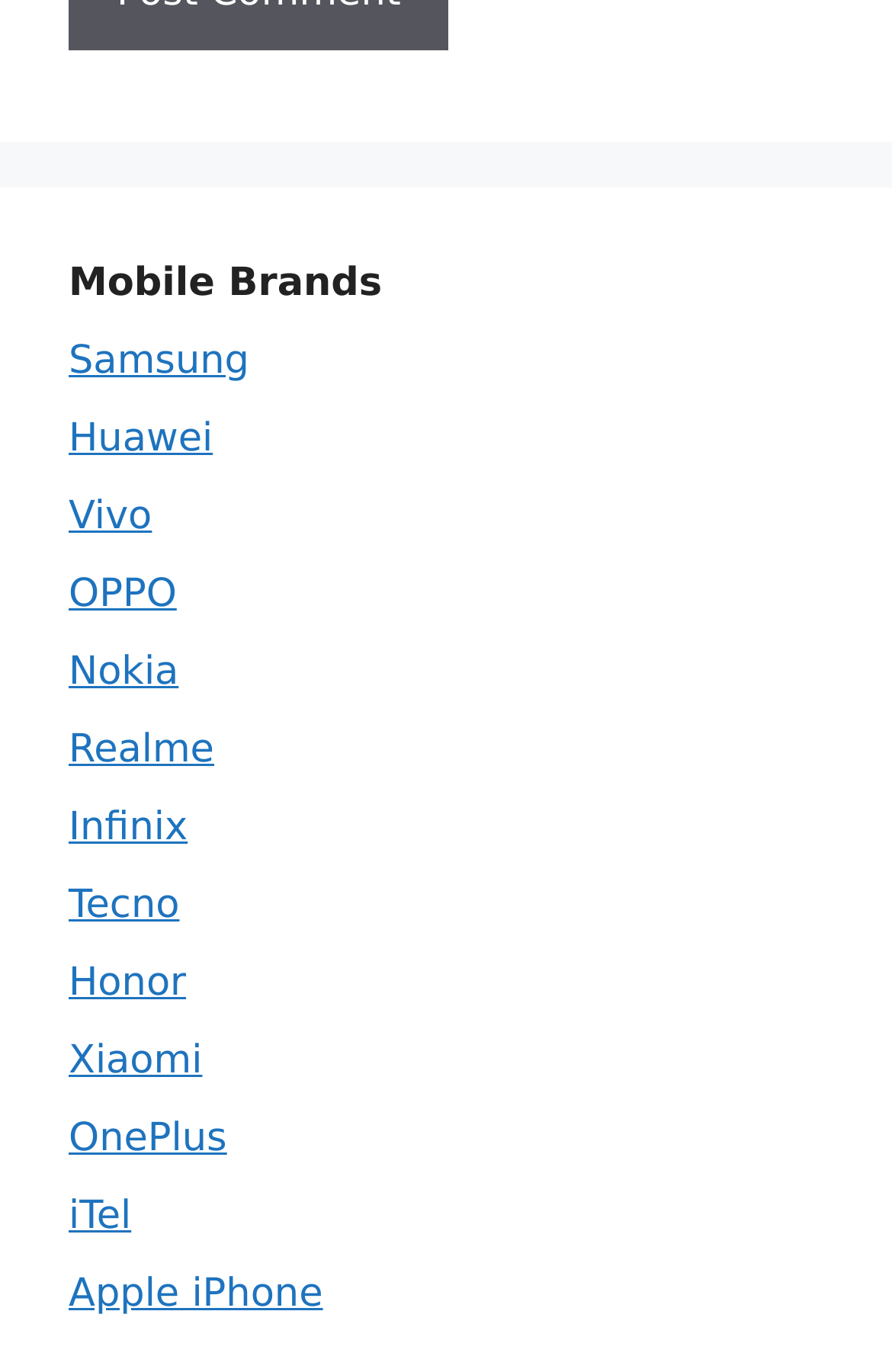Is Huawei listed as a mobile brand?
Answer with a single word or short phrase according to what you see in the image.

Yes